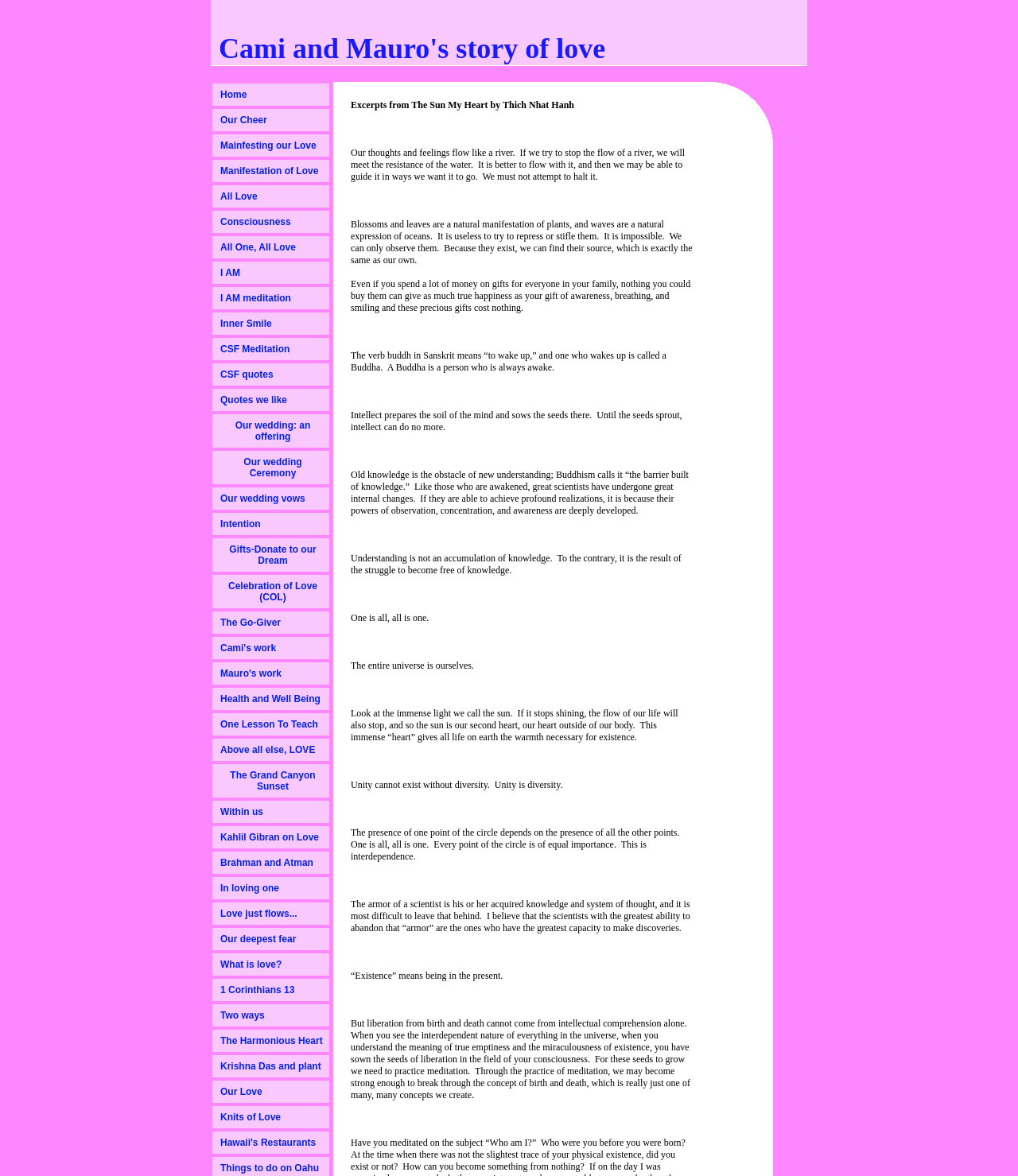Is there a heading on the webpage that says 'Cami and Mauro's story of love'?
Answer the question based on the image using a single word or a brief phrase.

Yes